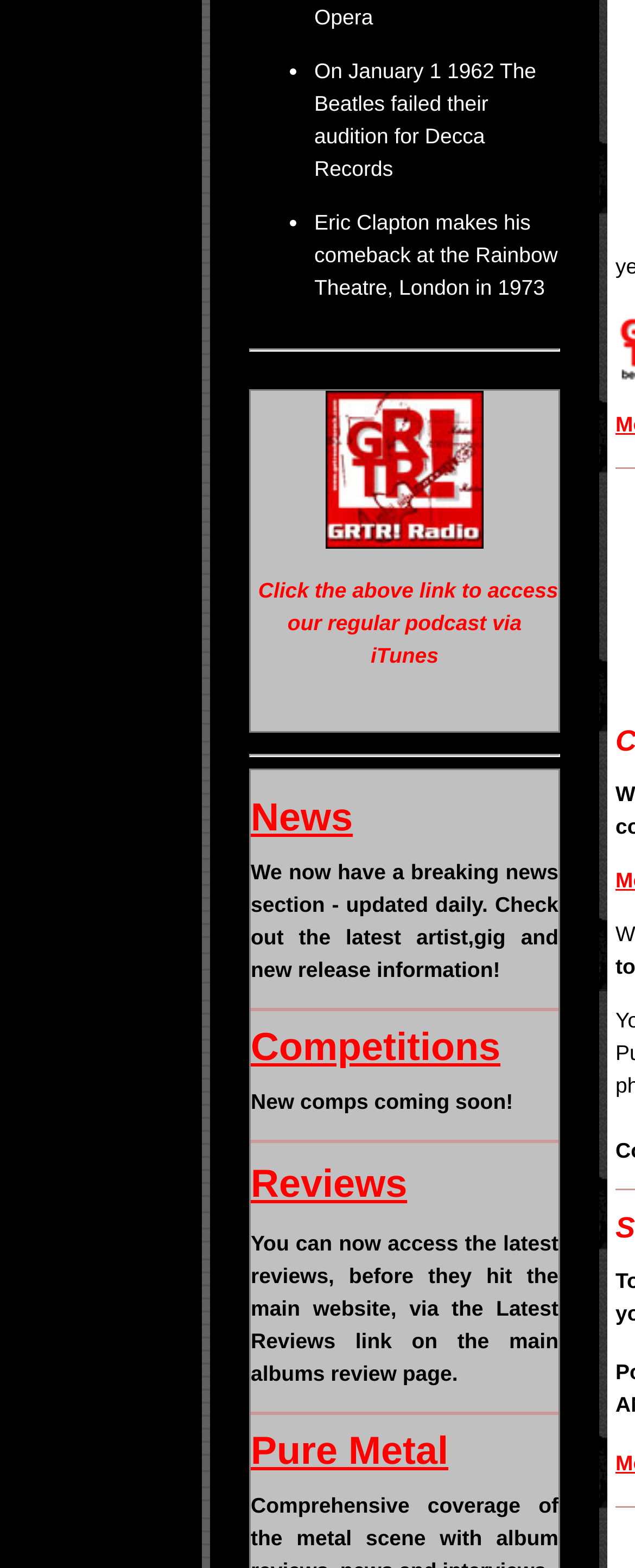Please use the details from the image to answer the following question comprehensively:
What is the name of the record label that The Beatles failed to audition for?

The Beatles failed their audition for Decca Records on January 1, 1962, as mentioned in the static text 'On January 1 1962 The Beatles failed their audition for Decca Records'.